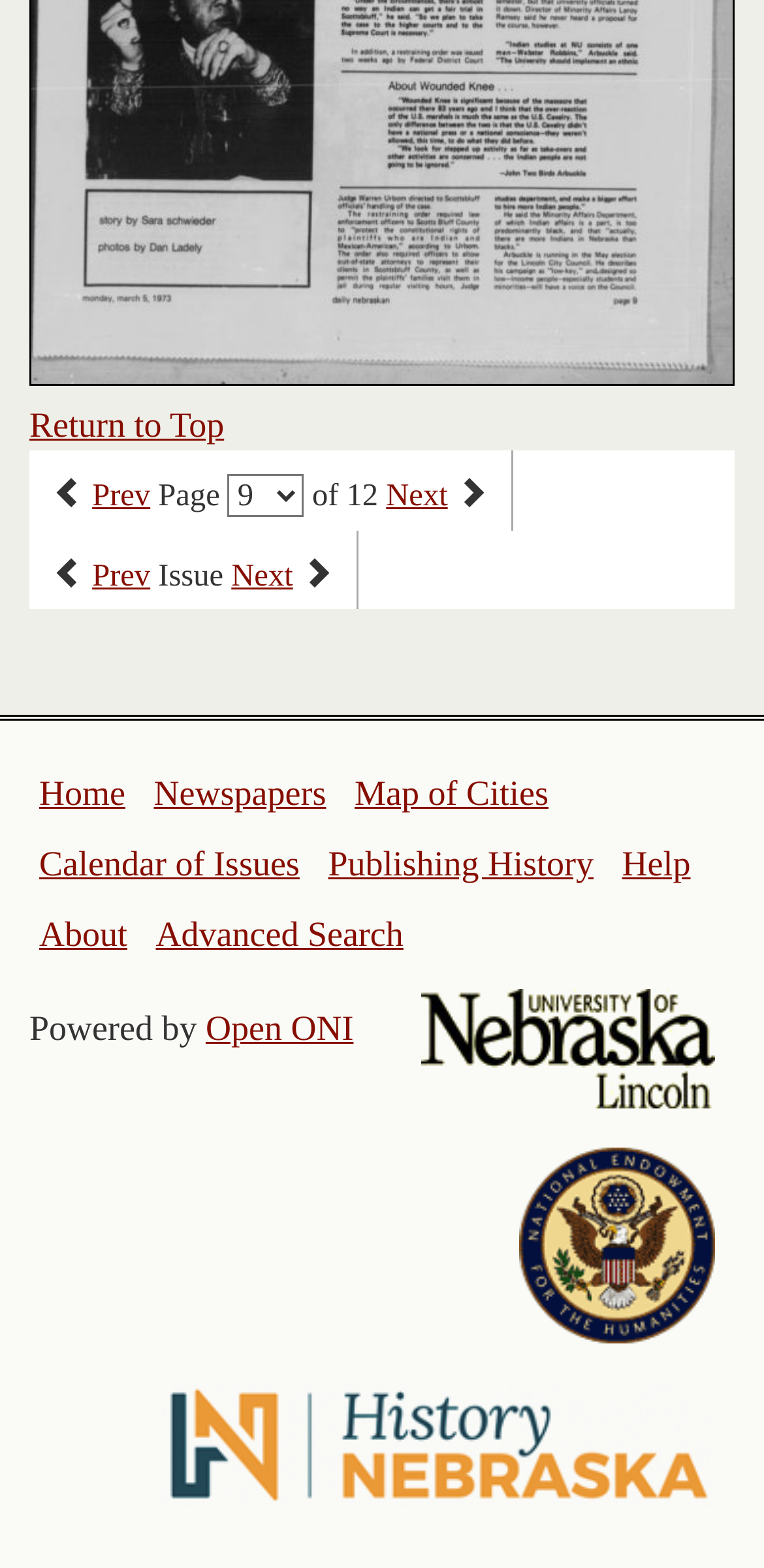Please specify the coordinates of the bounding box for the element that should be clicked to carry out this instruction: "Select an option from the dropdown menu". The coordinates must be four float numbers between 0 and 1, formatted as [left, top, right, bottom].

[0.298, 0.303, 0.398, 0.33]